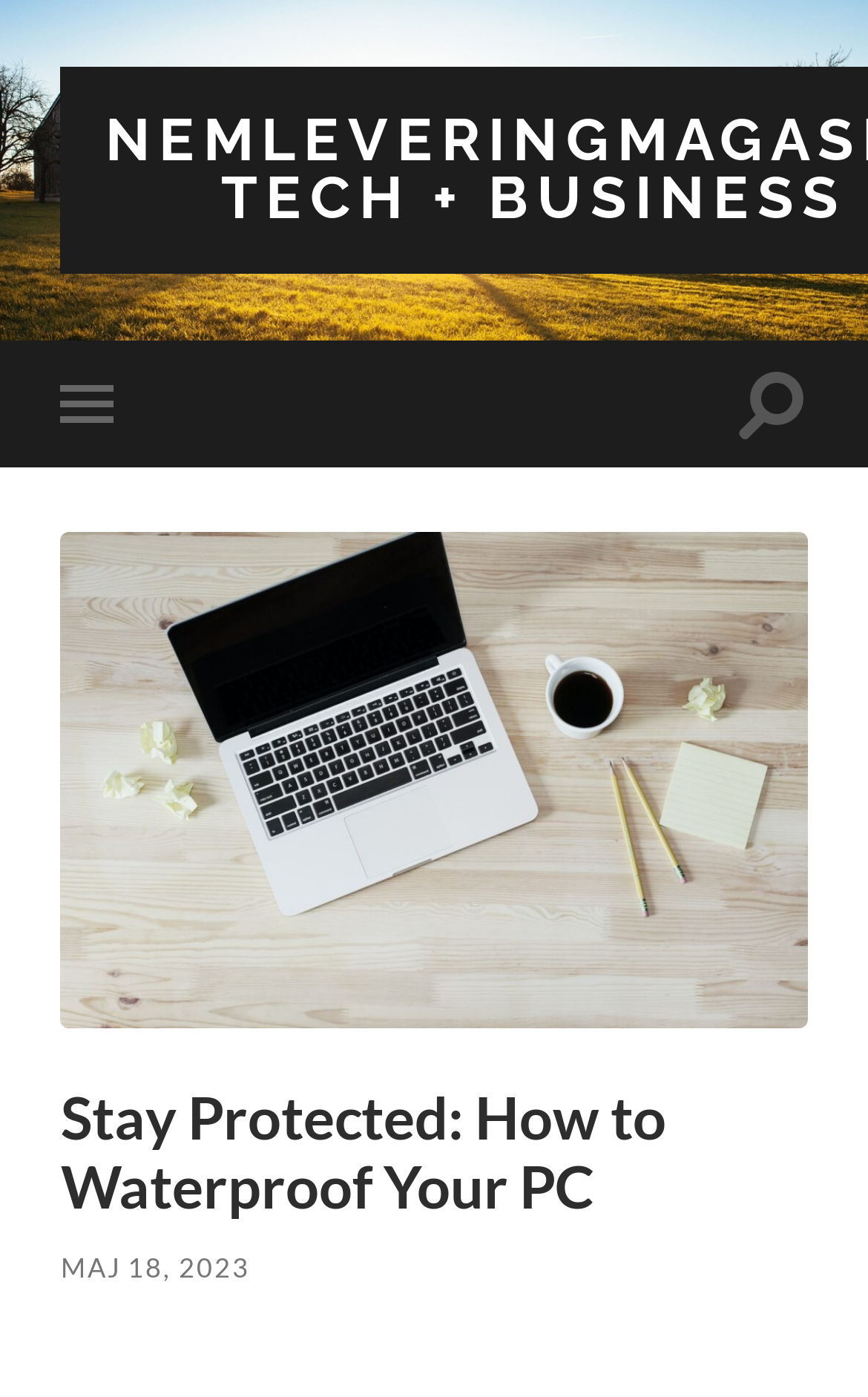Identify and provide the main heading of the webpage.

Stay Protected: How to Waterproof Your PC